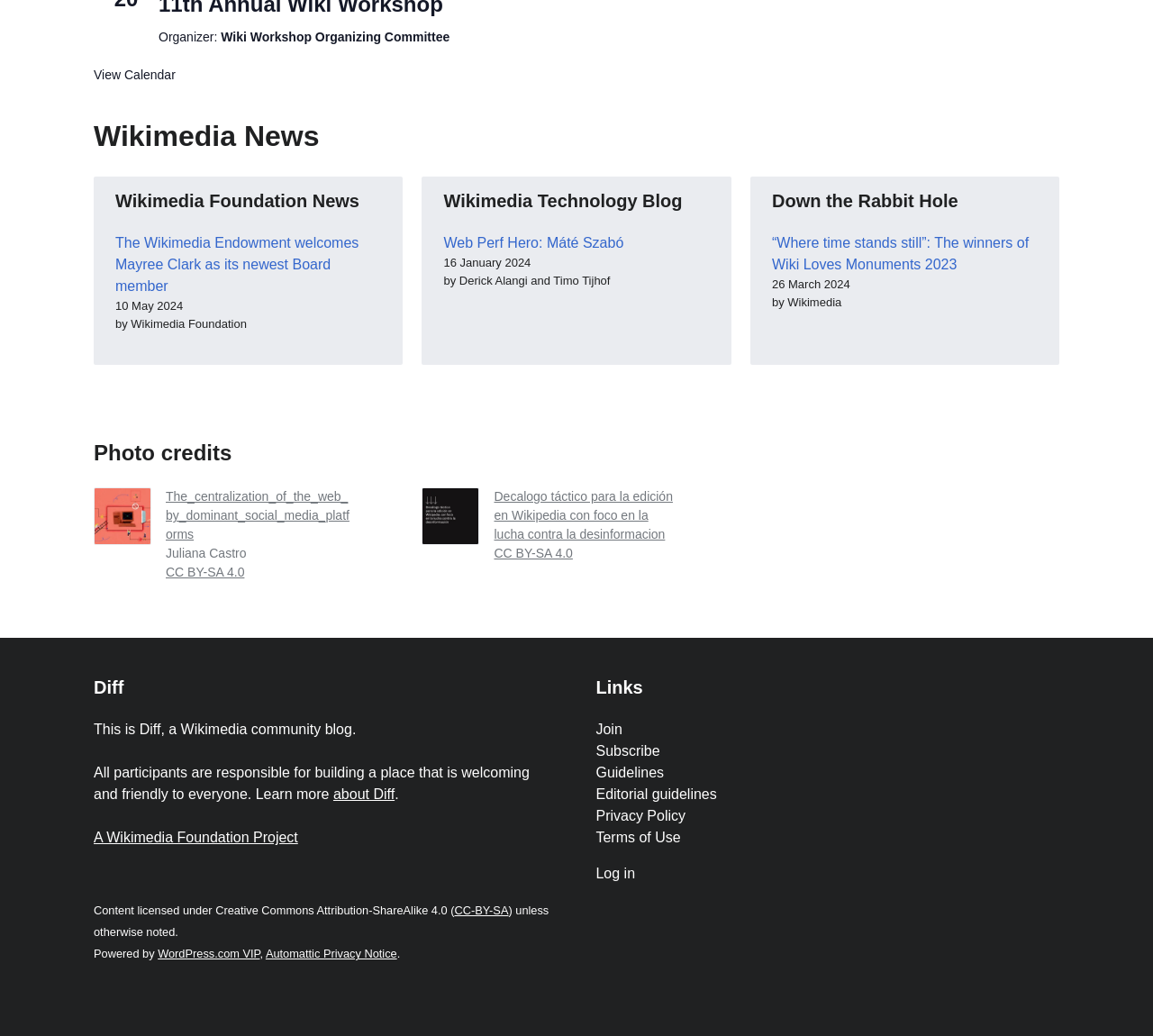Please identify the bounding box coordinates of the element I need to click to follow this instruction: "Read the Wikimedia Technology Blog".

[0.385, 0.181, 0.615, 0.207]